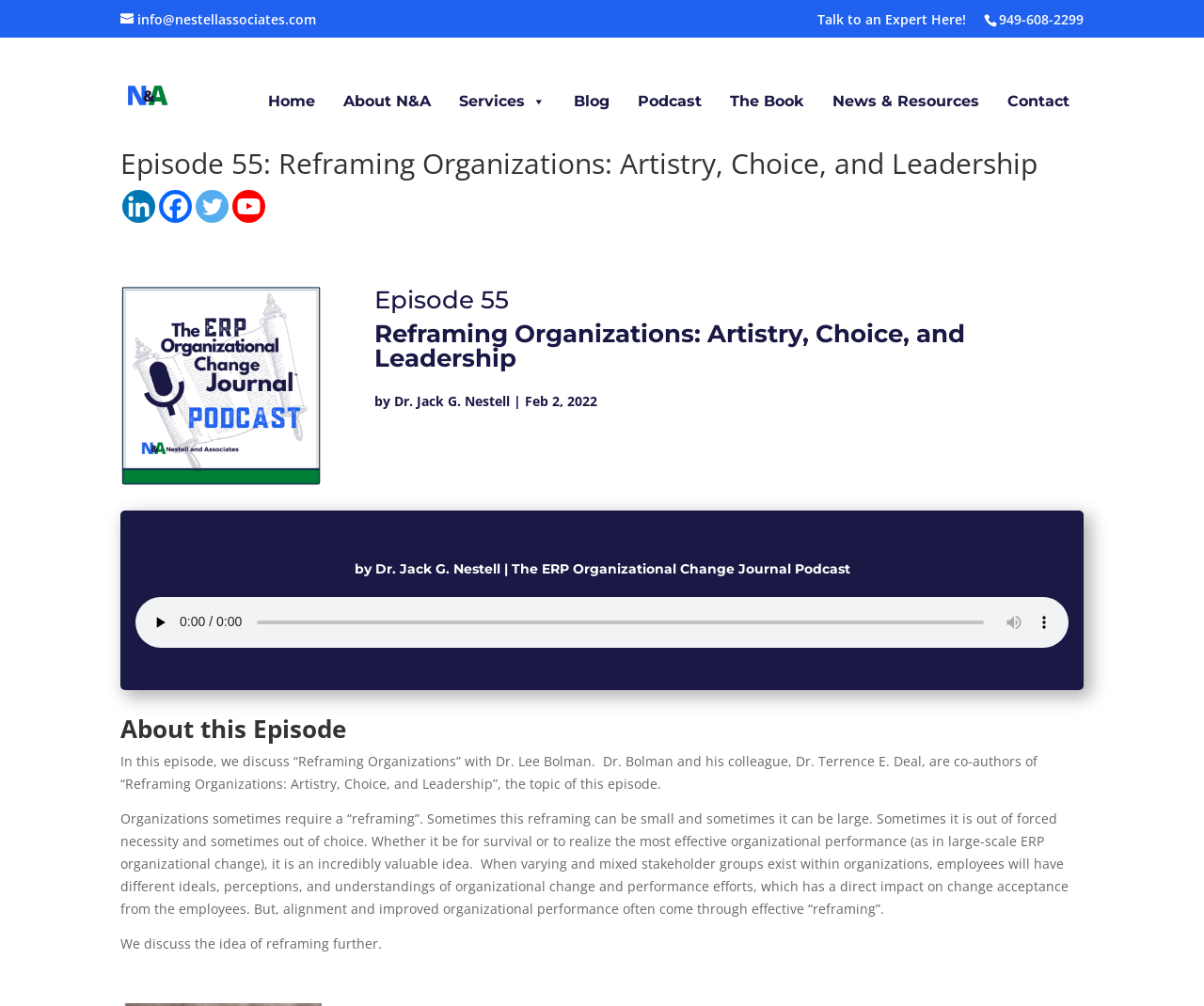Who is the author of the book 'Reframing Organizations'?
Could you give a comprehensive explanation in response to this question?

I found the answer by reading the text 'In this episode, we discuss “Reframing Organizations” with Dr. Lee Bolman.' which is located in the 'About this Episode' section.